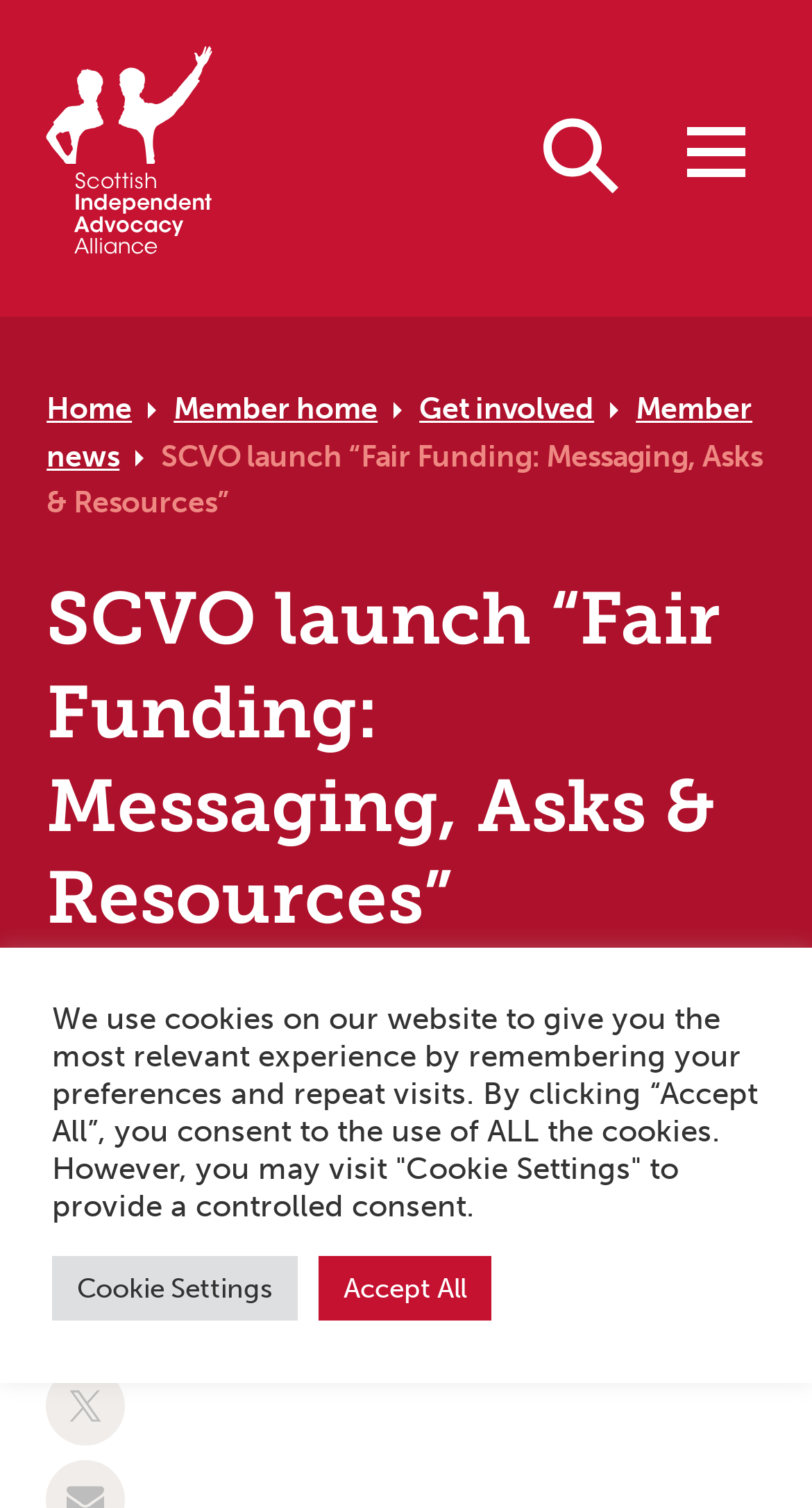What is the purpose of the button with the image 'Open search'?
Look at the image and answer the question with a single word or phrase.

Open search